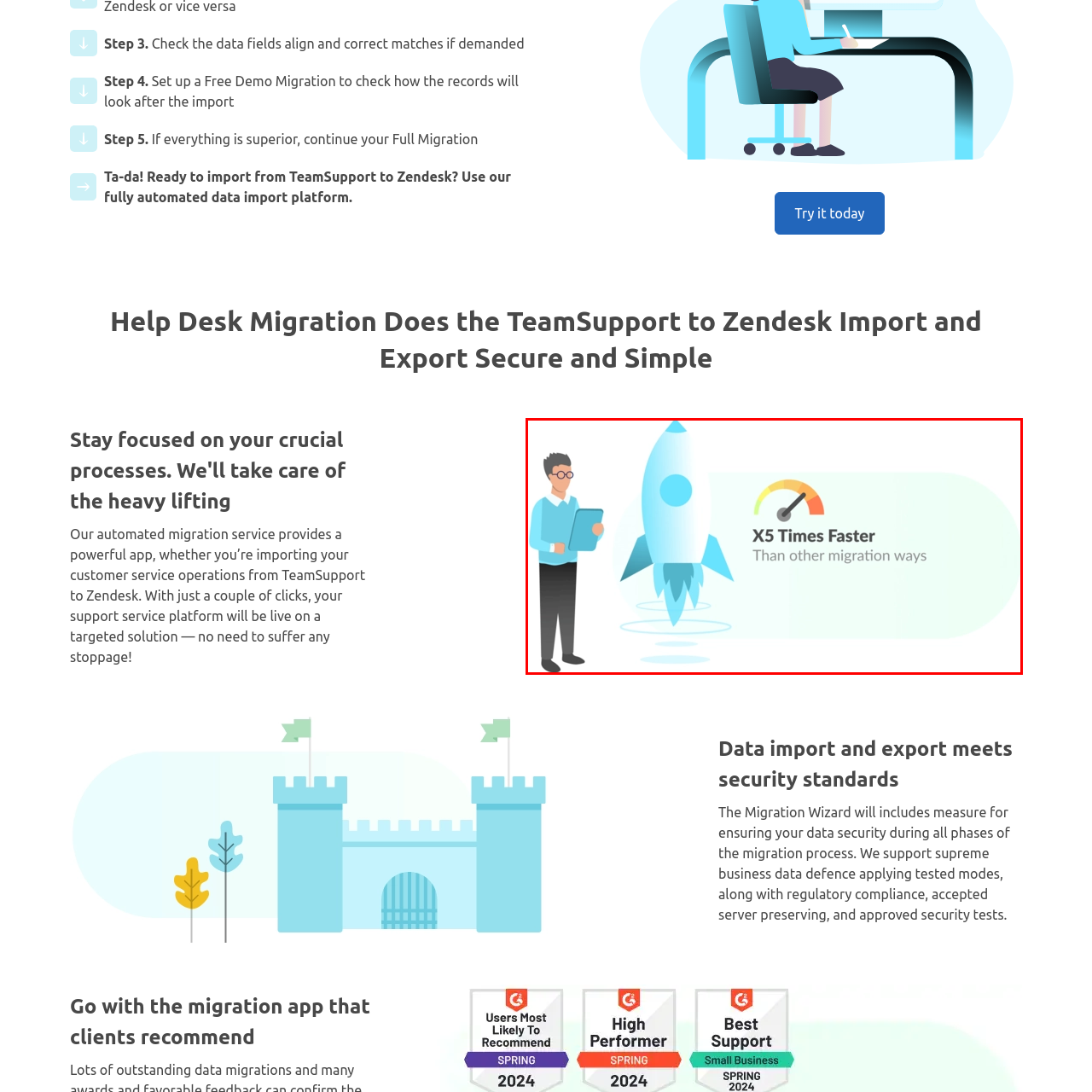Concentrate on the image bordered by the red line and give a one-word or short phrase answer to the following question:
What is the speedometer showing?

X5 Times Faster